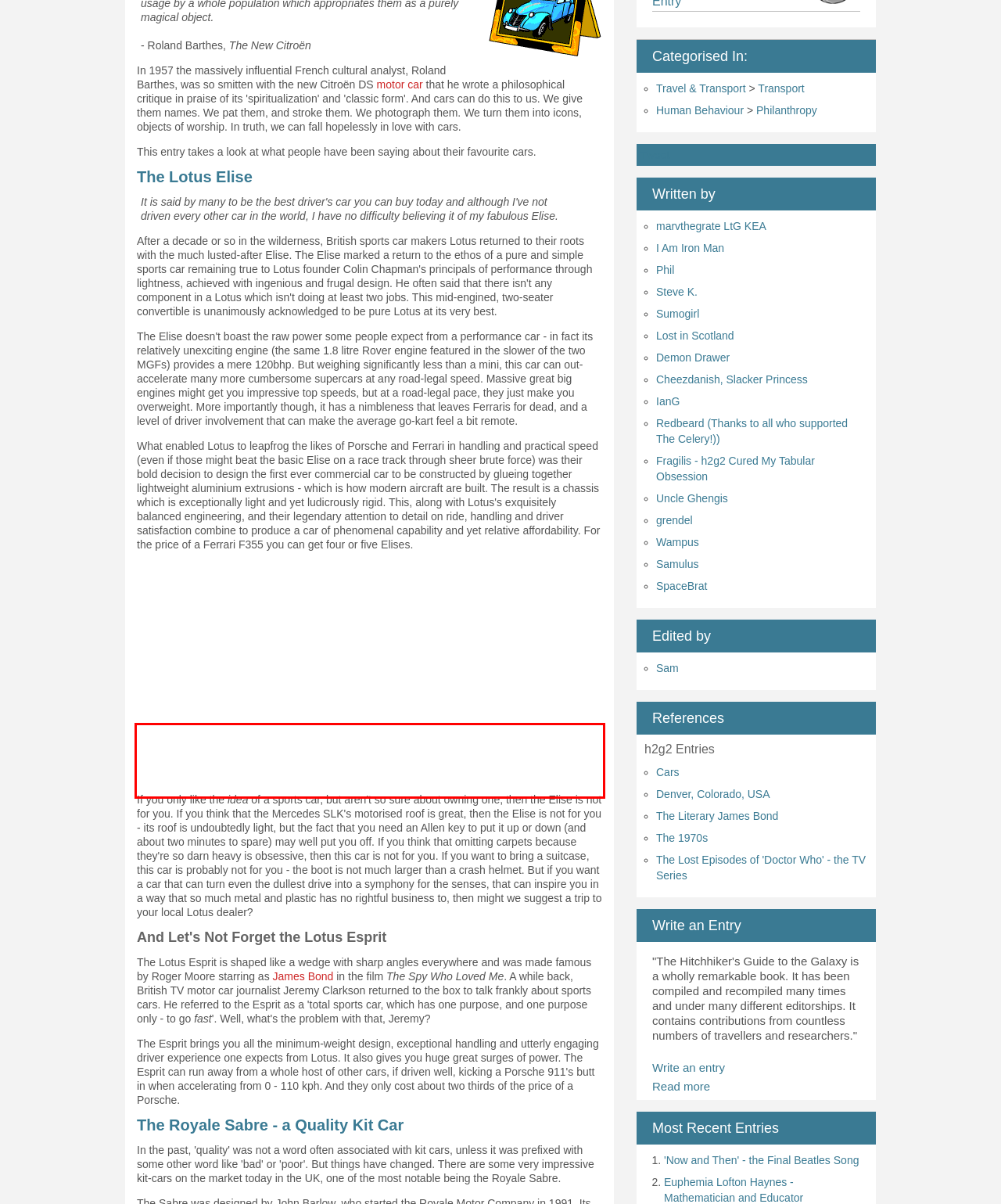Please look at the webpage screenshot and extract the text enclosed by the red bounding box.

The Lotus Esprit is shaped like a wedge with sharp angles everywhere and was made famous by Roger Moore starring as James Bond in the film The Spy Who Loved Me. A while back, British TV motor car journalist Jeremy Clarkson returned to the box to talk frankly about sports cars. He referred to the Esprit as a 'total sports car, which has one purpose, and one purpose only - to go fast'. Well, what's the problem with that, Jeremy?